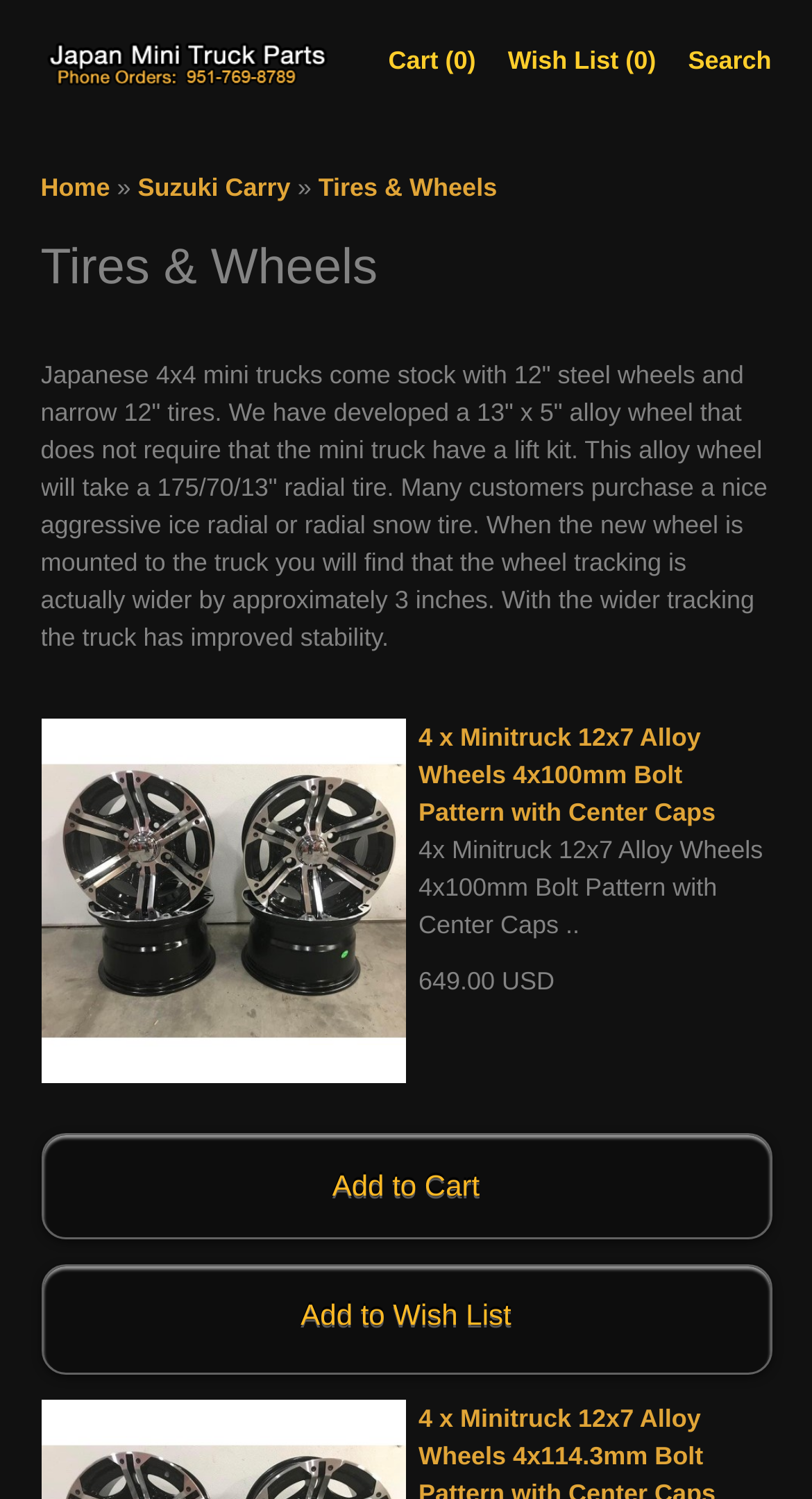Please identify the bounding box coordinates of the element that needs to be clicked to execute the following command: "Go to the 'Tires & Wheels' page". Provide the bounding box using four float numbers between 0 and 1, formatted as [left, top, right, bottom].

[0.392, 0.115, 0.612, 0.135]